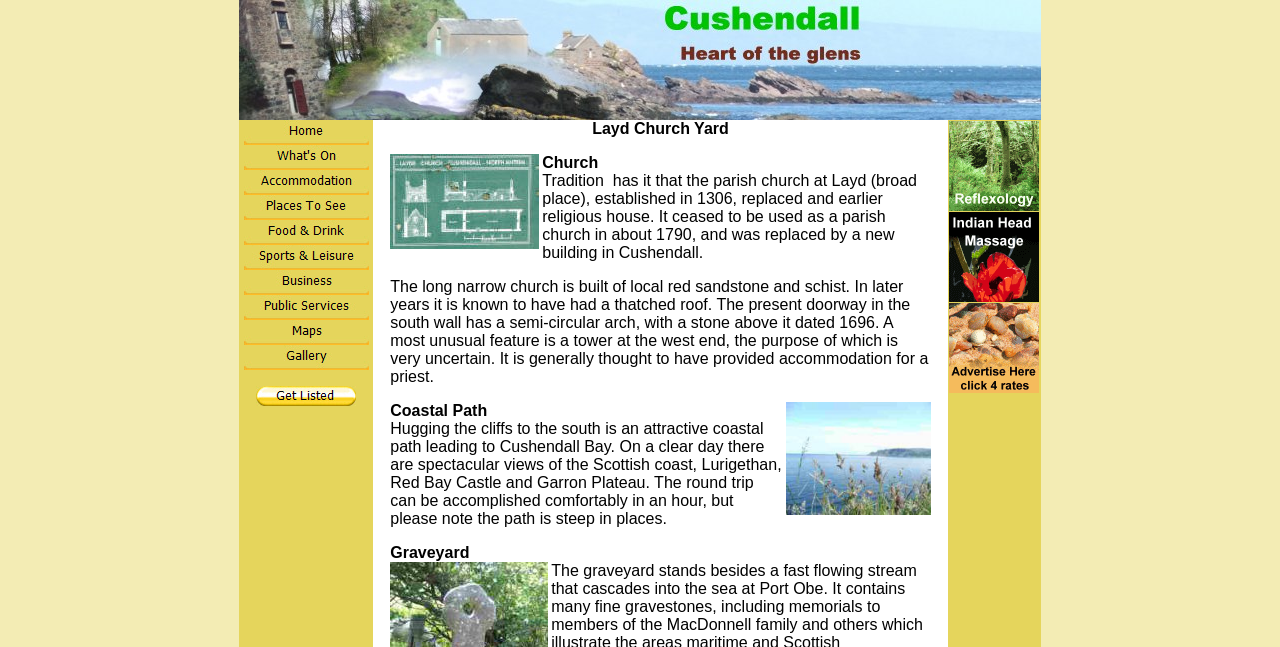Please find the bounding box coordinates of the element that needs to be clicked to perform the following instruction: "Spoil Yourself". The bounding box coordinates should be four float numbers between 0 and 1, represented as [left, top, right, bottom].

[0.741, 0.304, 0.812, 0.331]